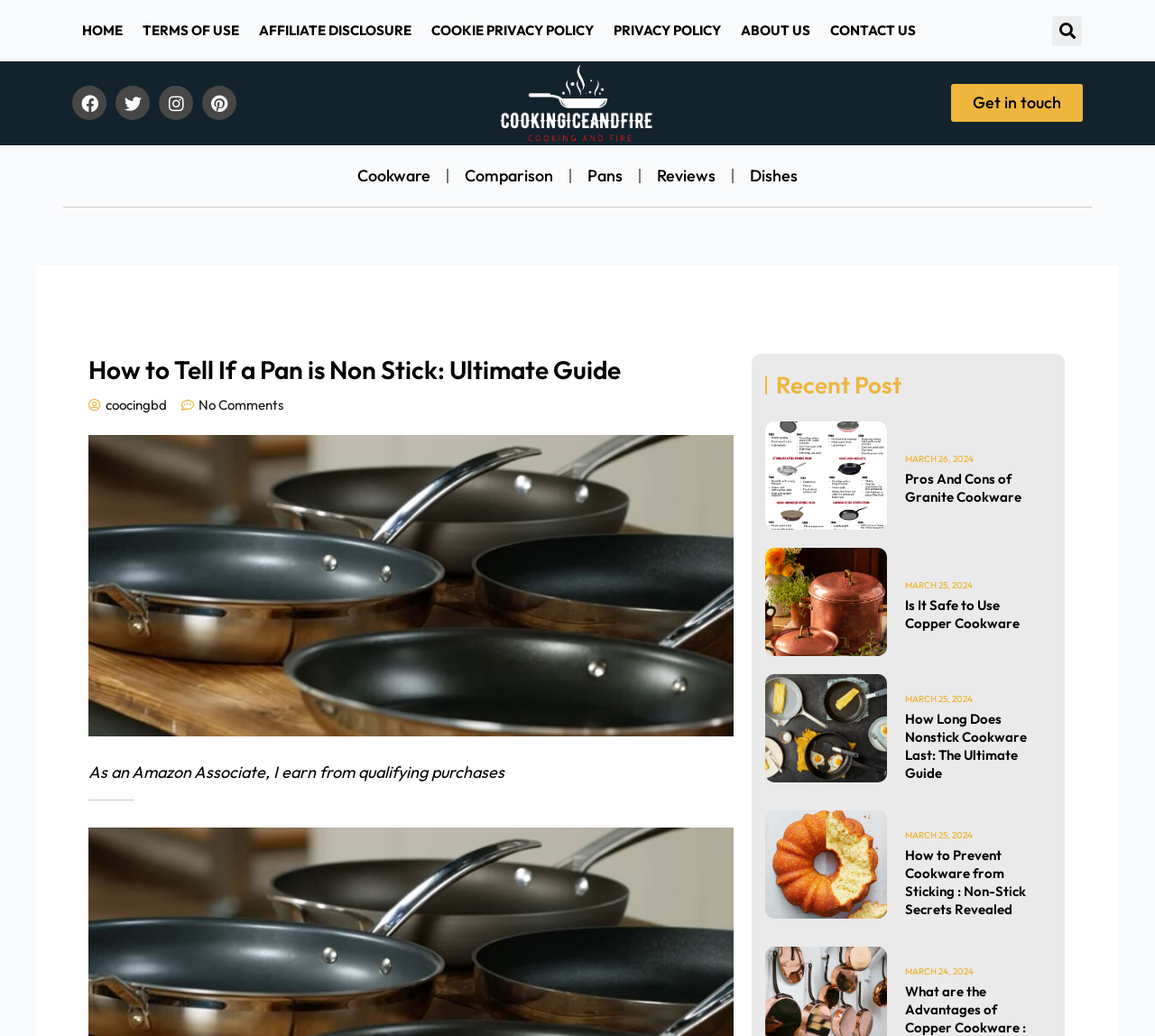Identify the bounding box coordinates of the region that should be clicked to execute the following instruction: "Read about cookware".

[0.295, 0.149, 0.387, 0.191]